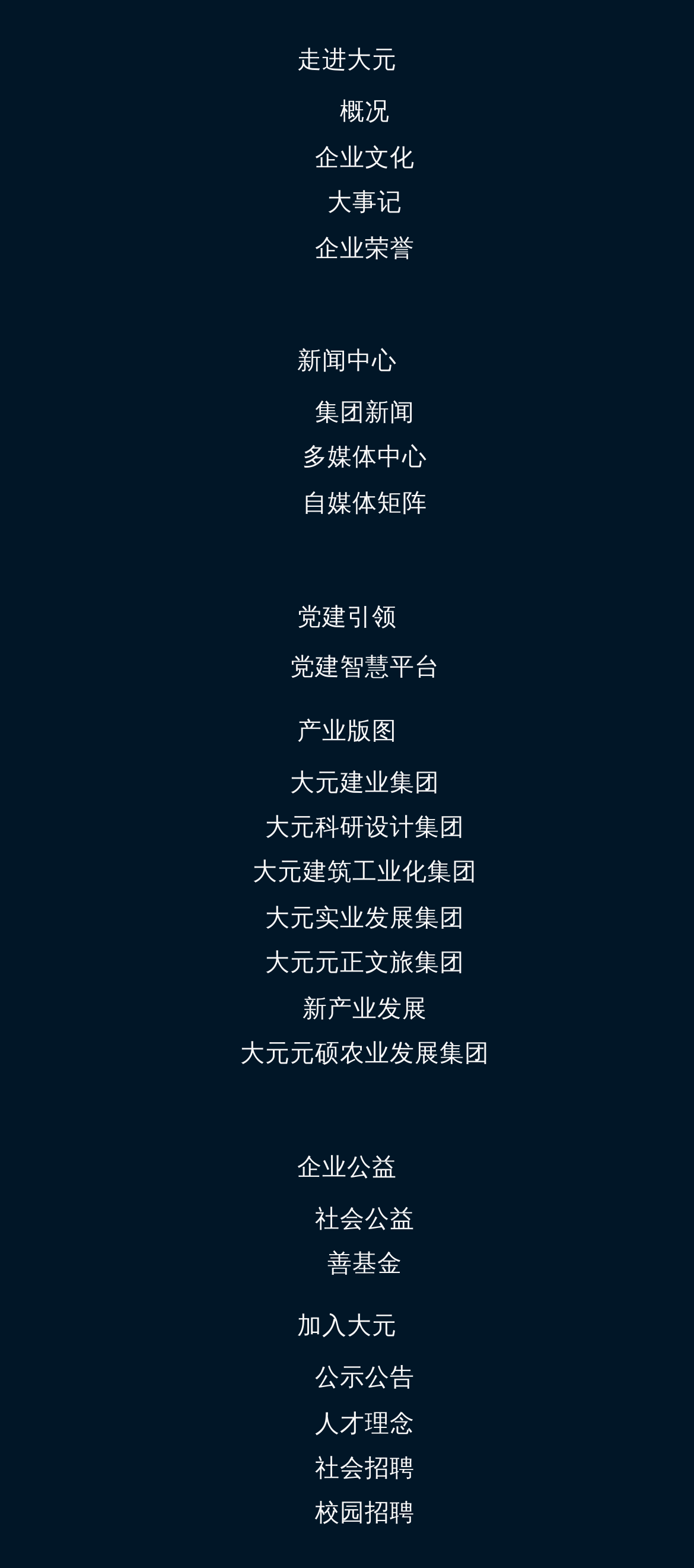Refer to the screenshot and answer the following question in detail:
How can one join the company?

The website has a link to '加入大元' (Join Dacheng) and '社会招聘' (Social Recruitment), indicating that the company provides opportunities for individuals to join the company through recruitment.